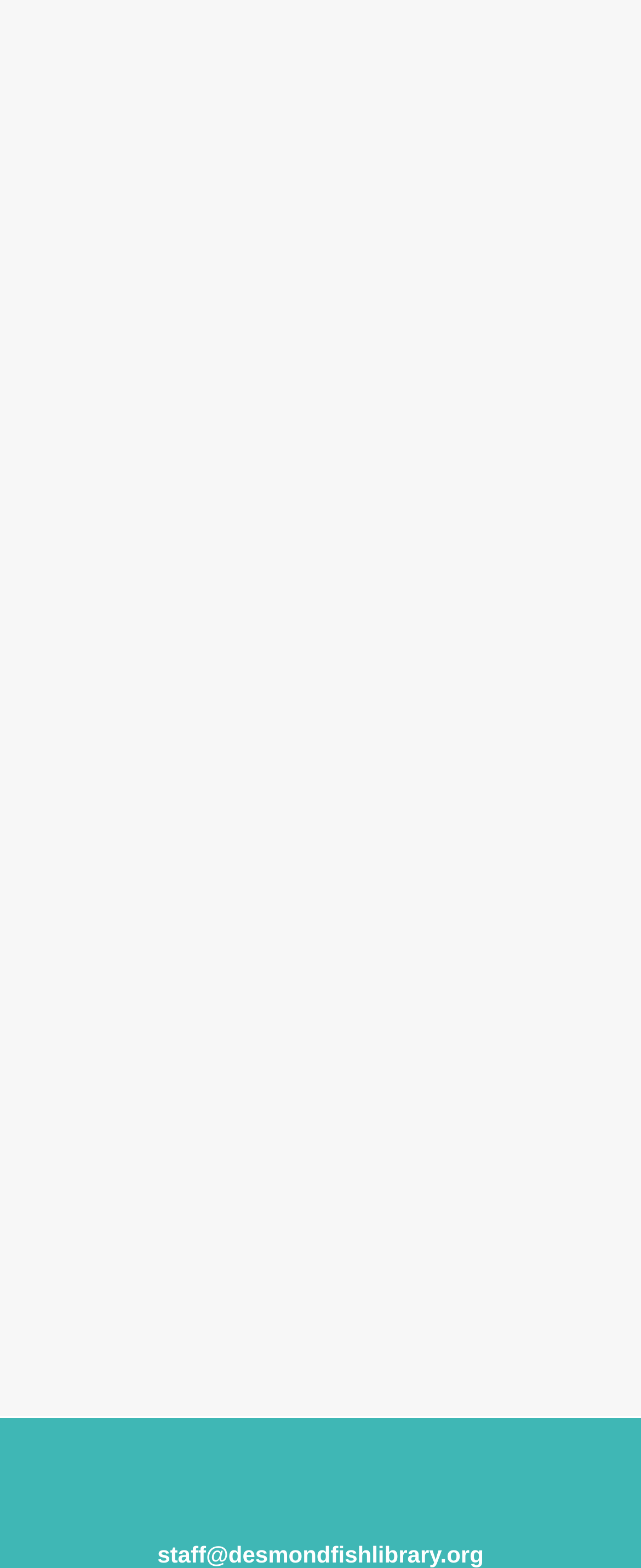Given the element description: "Fresh Sound", predict the bounding box coordinates of this UI element. The coordinates must be four float numbers between 0 and 1, given as [left, top, right, bottom].

None